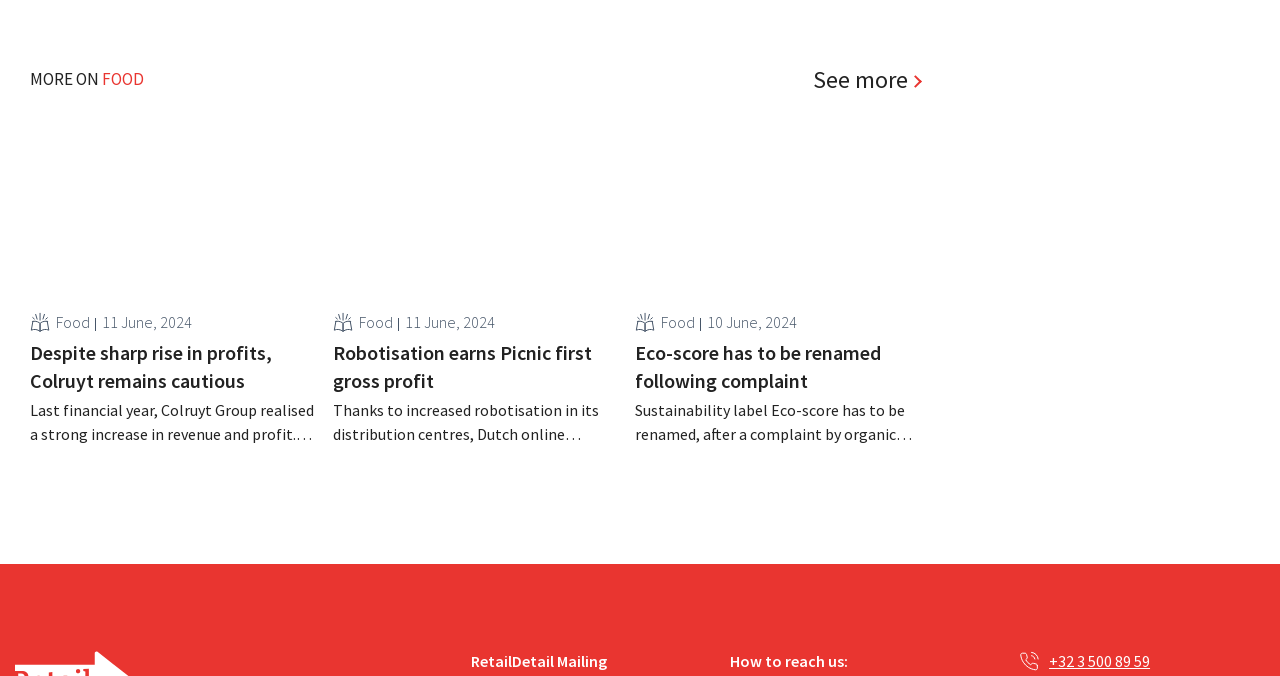Determine the bounding box coordinates of the section I need to click to execute the following instruction: "View the previous message in the thread". Provide the coordinates as four float numbers between 0 and 1, i.e., [left, top, right, bottom].

None